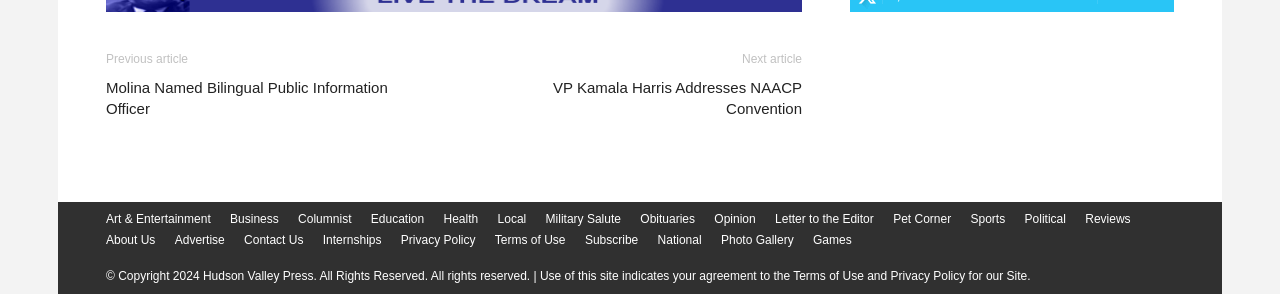Answer the following query concisely with a single word or phrase:
What is the copyright year of the website?

2024